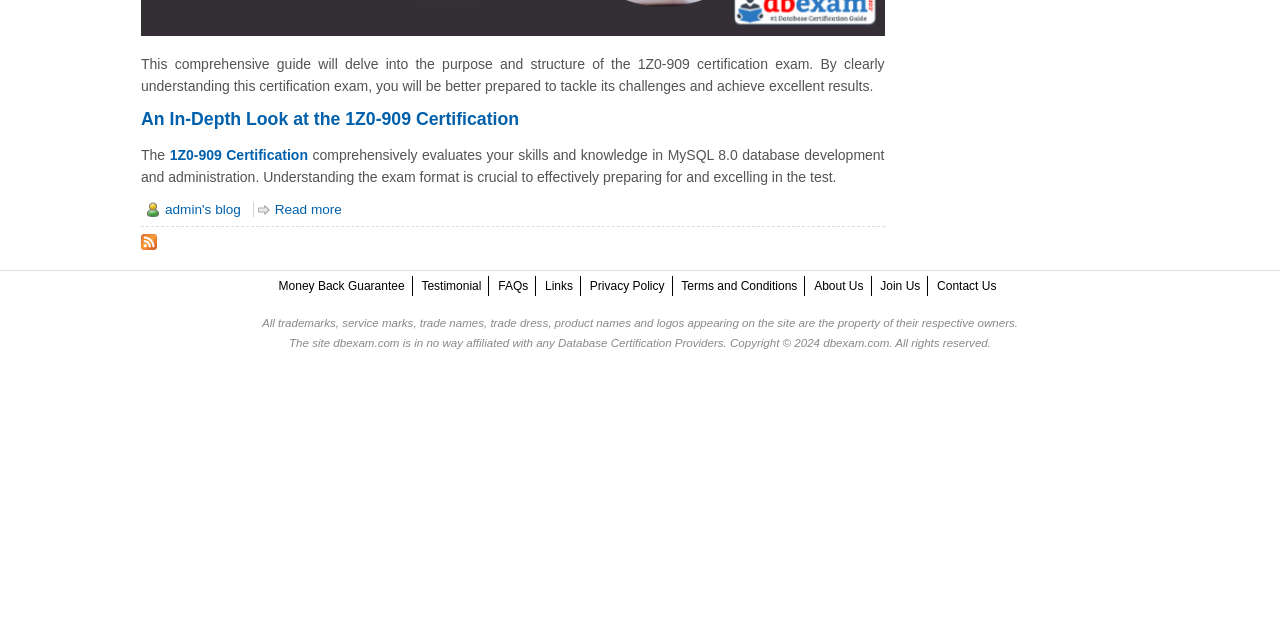Give the bounding box coordinates for the element described as: "Money Back Guarantee".

[0.218, 0.435, 0.316, 0.457]